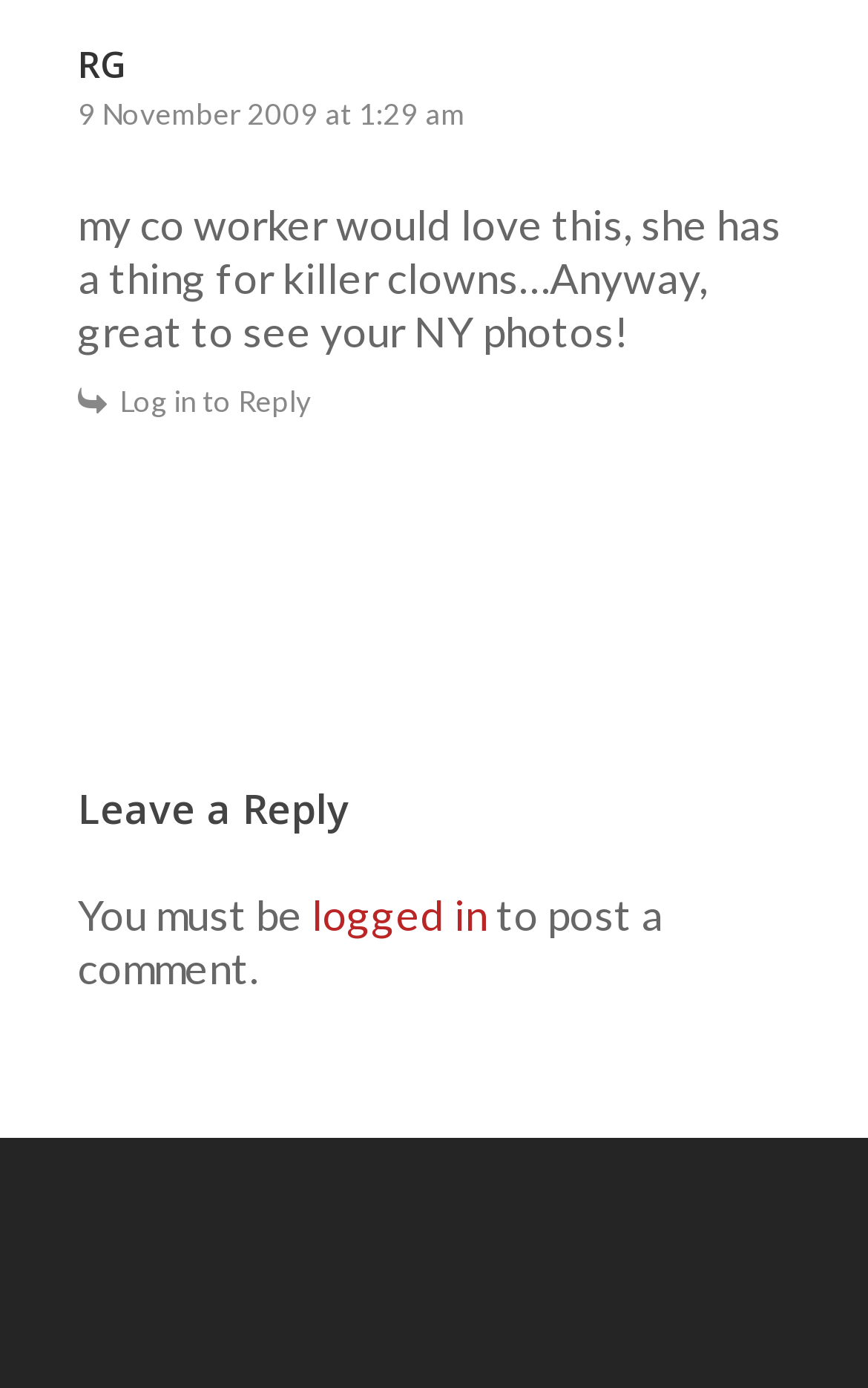What is required to post a comment?
Based on the image, answer the question with a single word or brief phrase.

Logged in